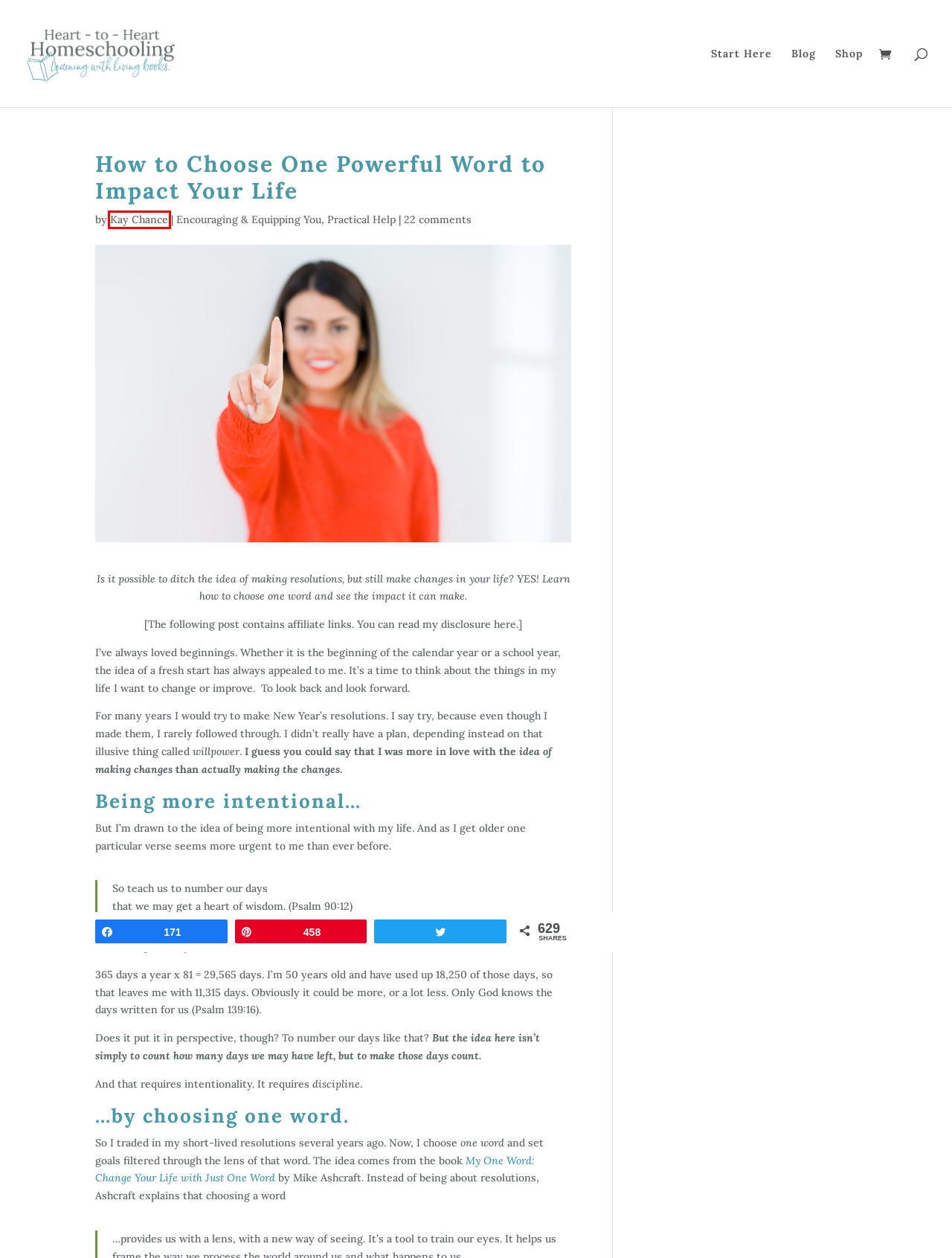You have a screenshot of a webpage with a red bounding box highlighting a UI element. Your task is to select the best webpage description that corresponds to the new webpage after clicking the element. Here are the descriptions:
A. Privacy Policy & Disclosures | Heart-to-Heart Homeschooling
B. Amazon.com
C. Products | Heart-to-Heart Homeschooling
D. Kay Chance | Heart-to-Heart Homeschooling
E. Start Here | Heart-to-Heart Homeschooling
F. Practical Help | Heart-to-Heart Homeschooling
G. Encouraging & Equipping You | Heart-to-Heart Homeschooling
H. Blog | Heart-to-Heart Homeschooling

D